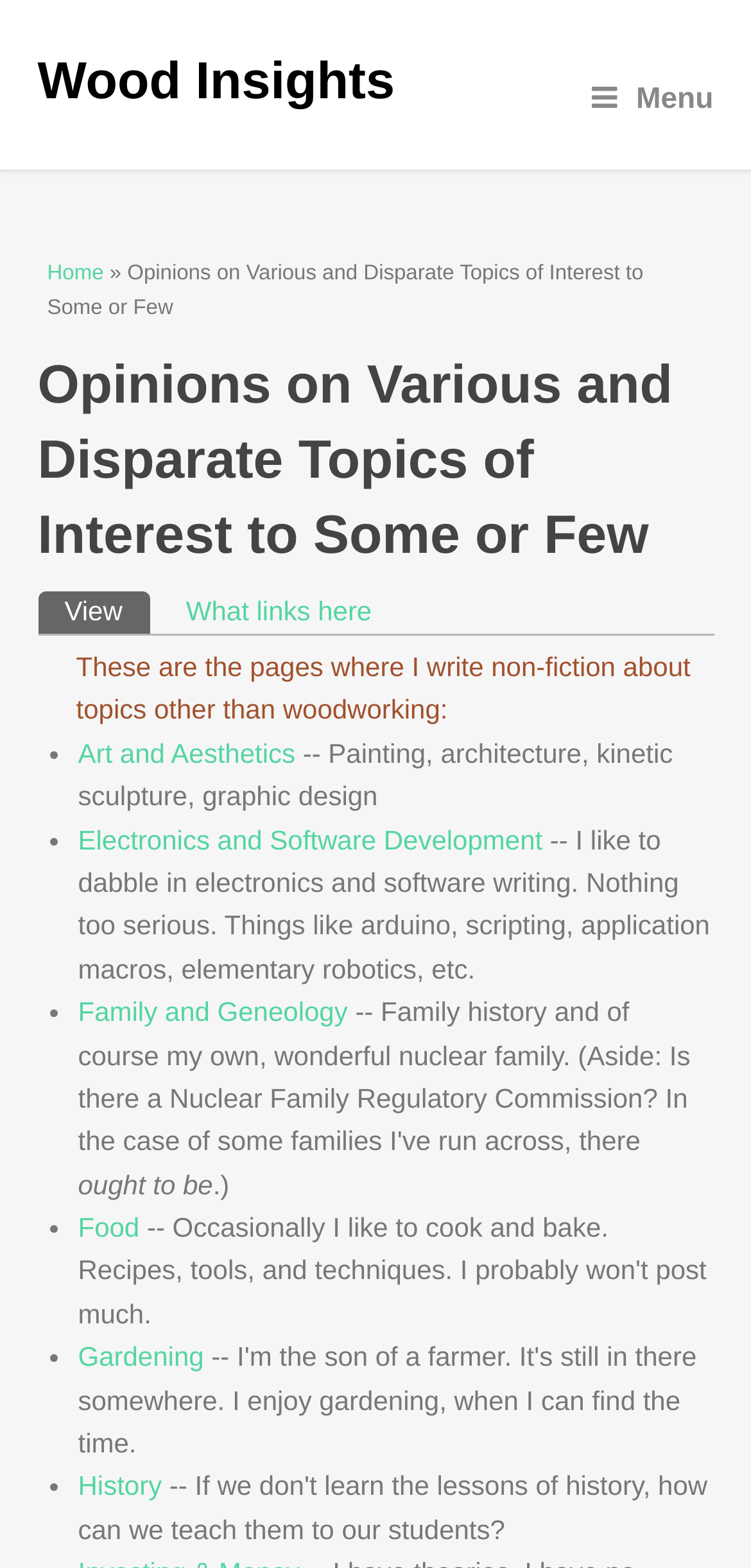Please determine the bounding box coordinates for the element that should be clicked to follow these instructions: "Open the Menu".

[0.698, 0.03, 0.95, 0.097]